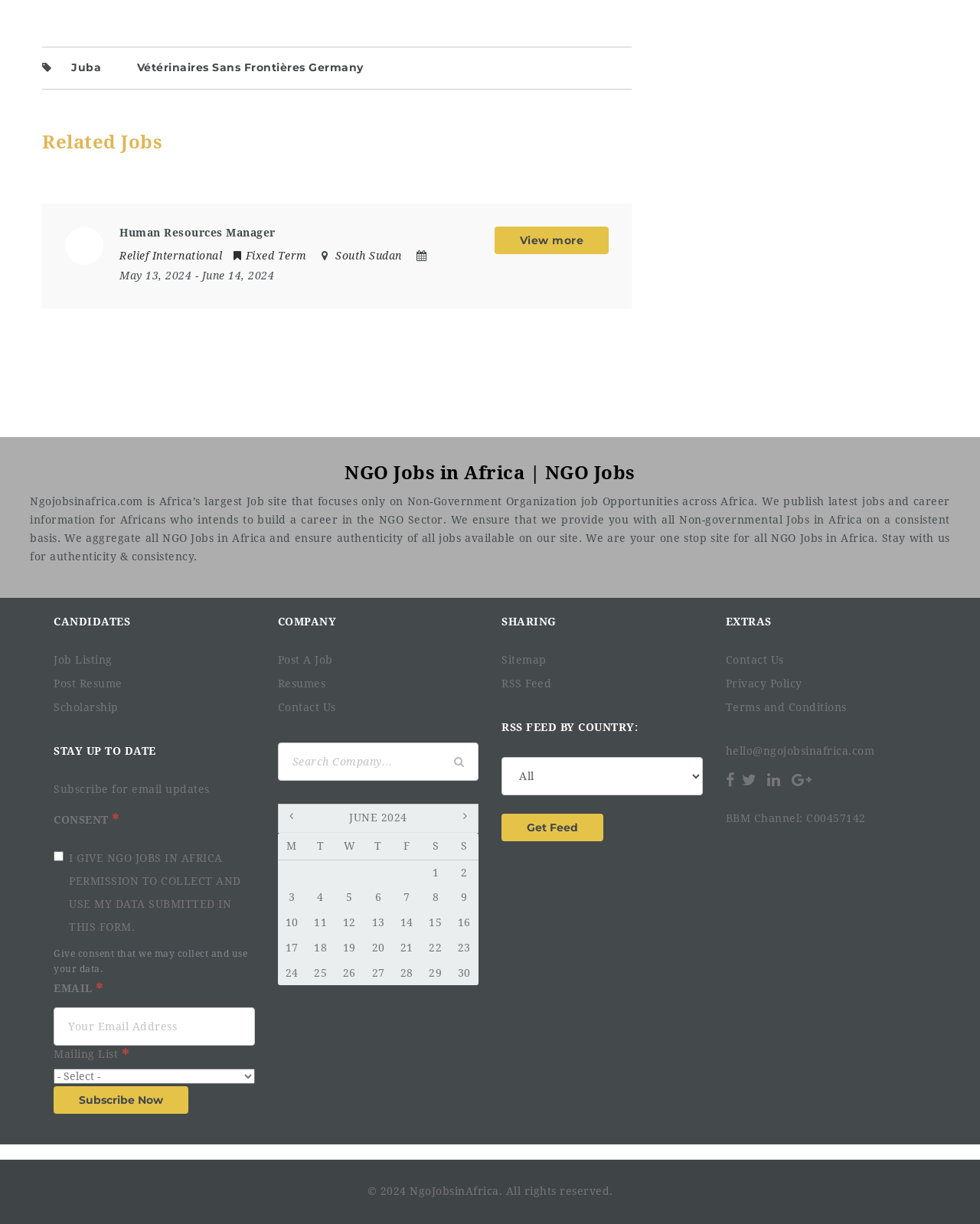Can you specify the bounding box coordinates of the area that needs to be clicked to fulfill the following instruction: "View more related jobs"?

[0.504, 0.185, 0.621, 0.207]